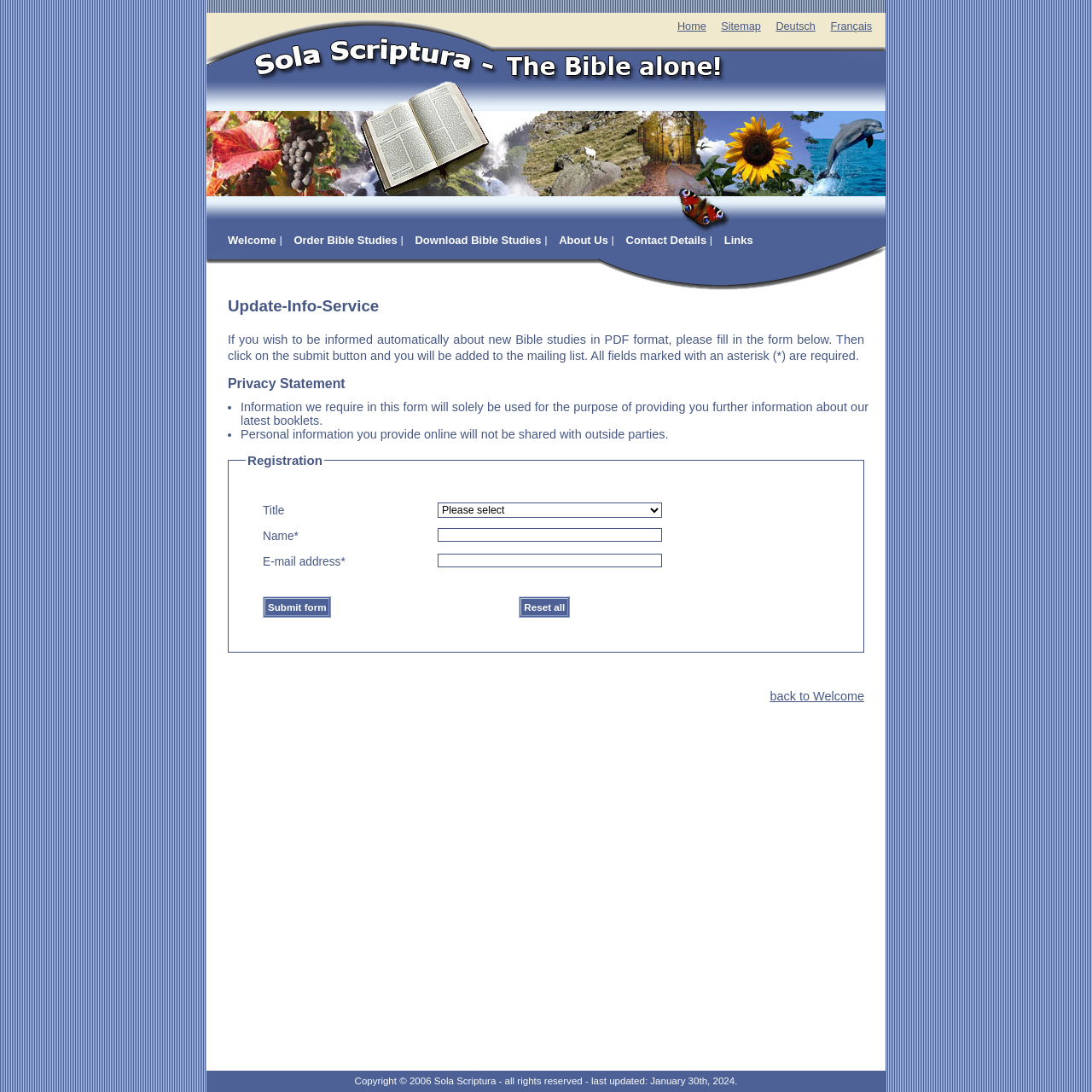Refer to the screenshot and give an in-depth answer to this question: What is the required information for the mailing list?

According to the form, the required information to be provided for the mailing list includes Title, Name, and E-mail address, which are marked with an asterisk (*) and are necessary to submit the form.